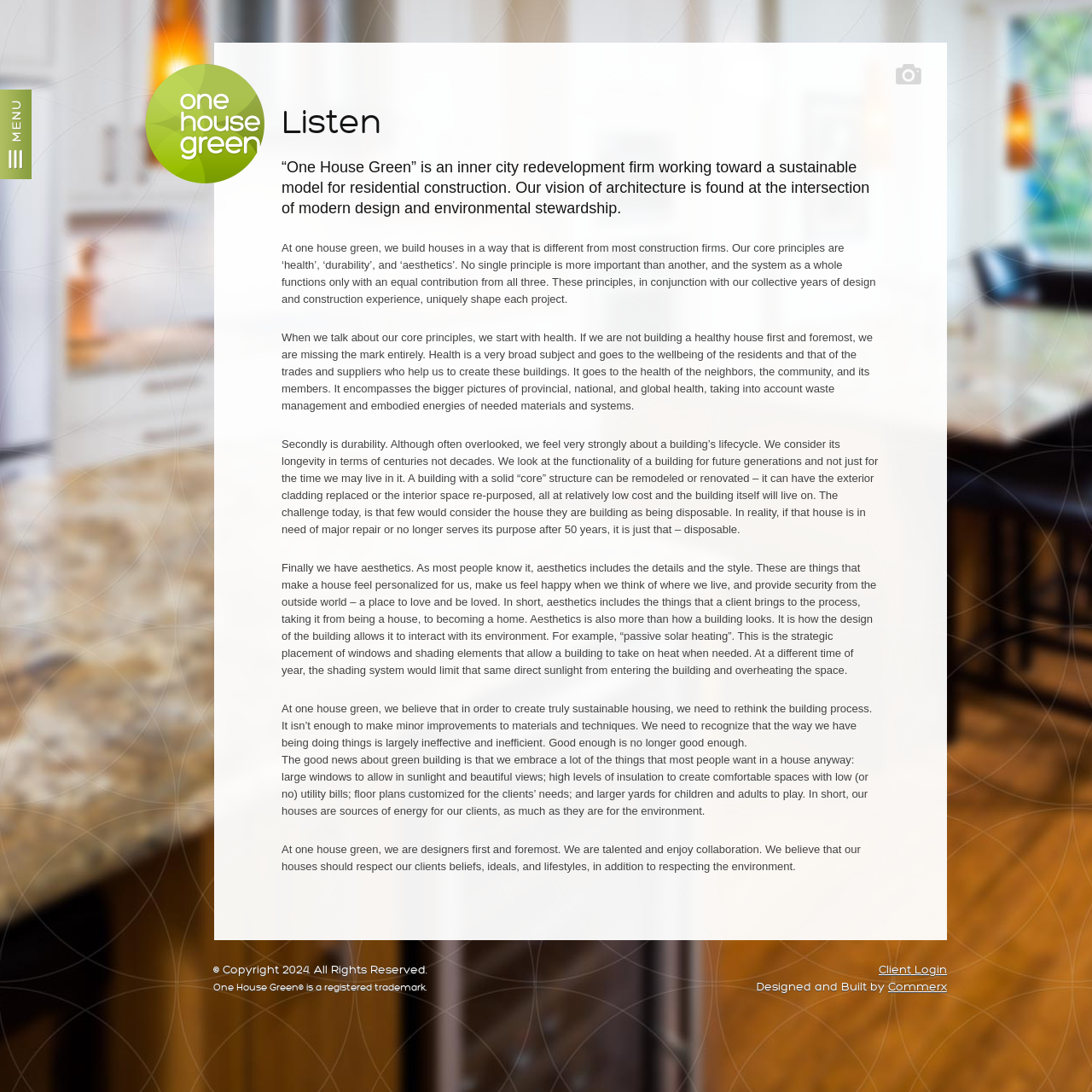Please reply with a single word or brief phrase to the question: 
What are the core principles of the company?

Health, Durability, Aesthetics